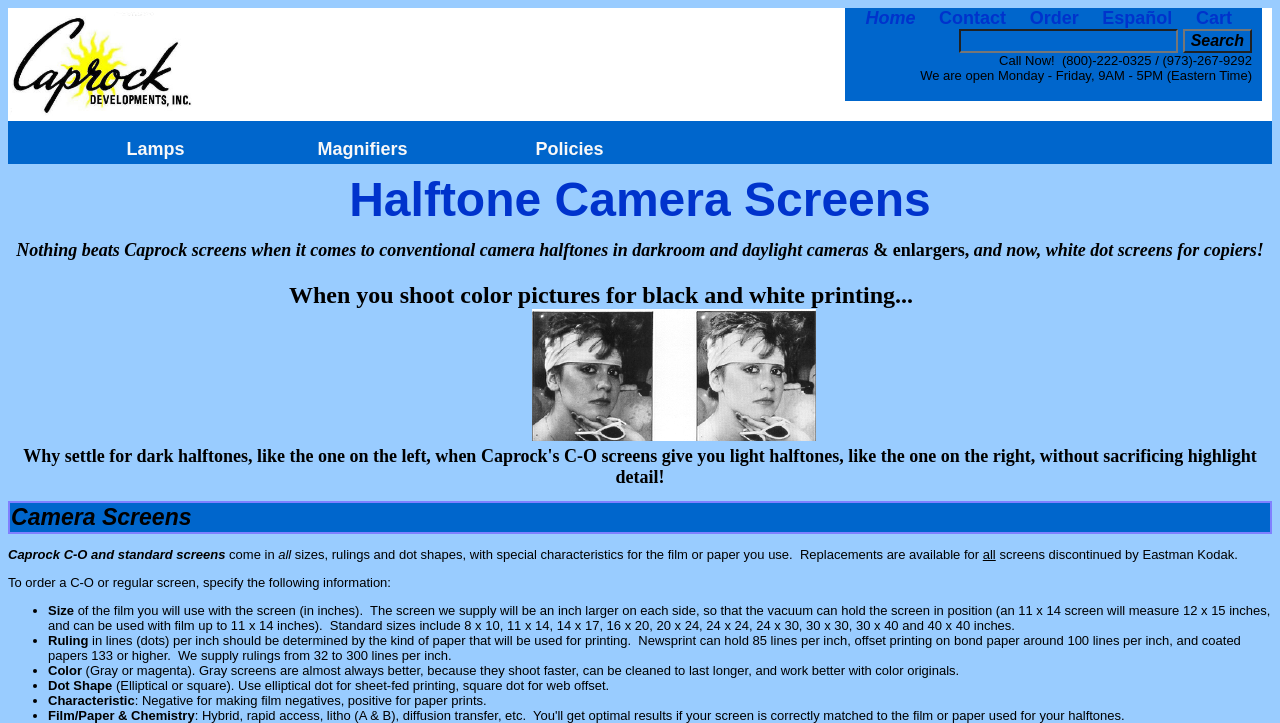Provide the text content of the webpage's main heading.

Halftone Camera Screens